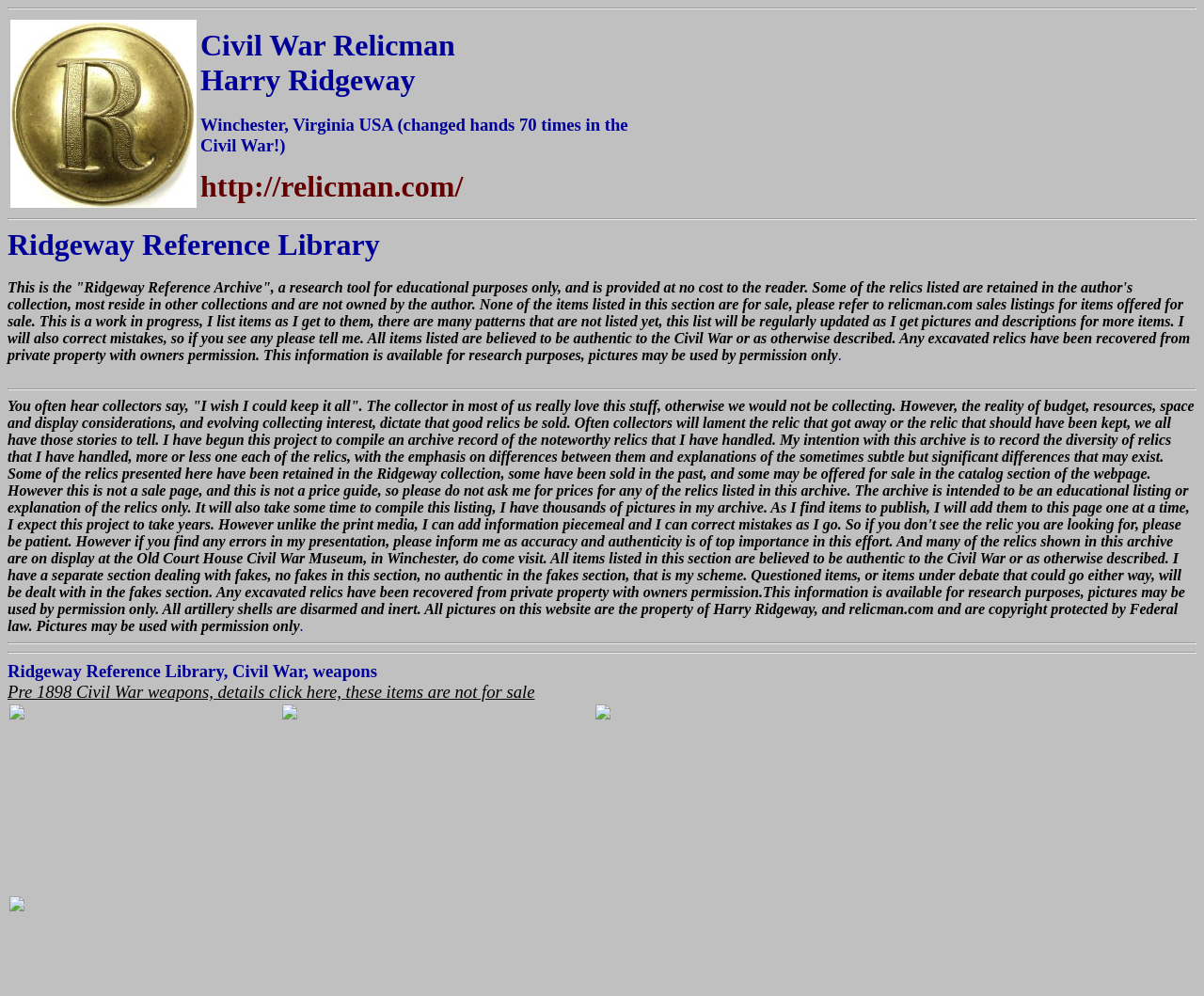What is the author's intention with this archive?
Provide a detailed and well-explained answer to the question.

The author's intention with this archive is to record the diversity of relics that they have handled, with an emphasis on differences between them and explanations of the sometimes subtle but significant differences that may exist.